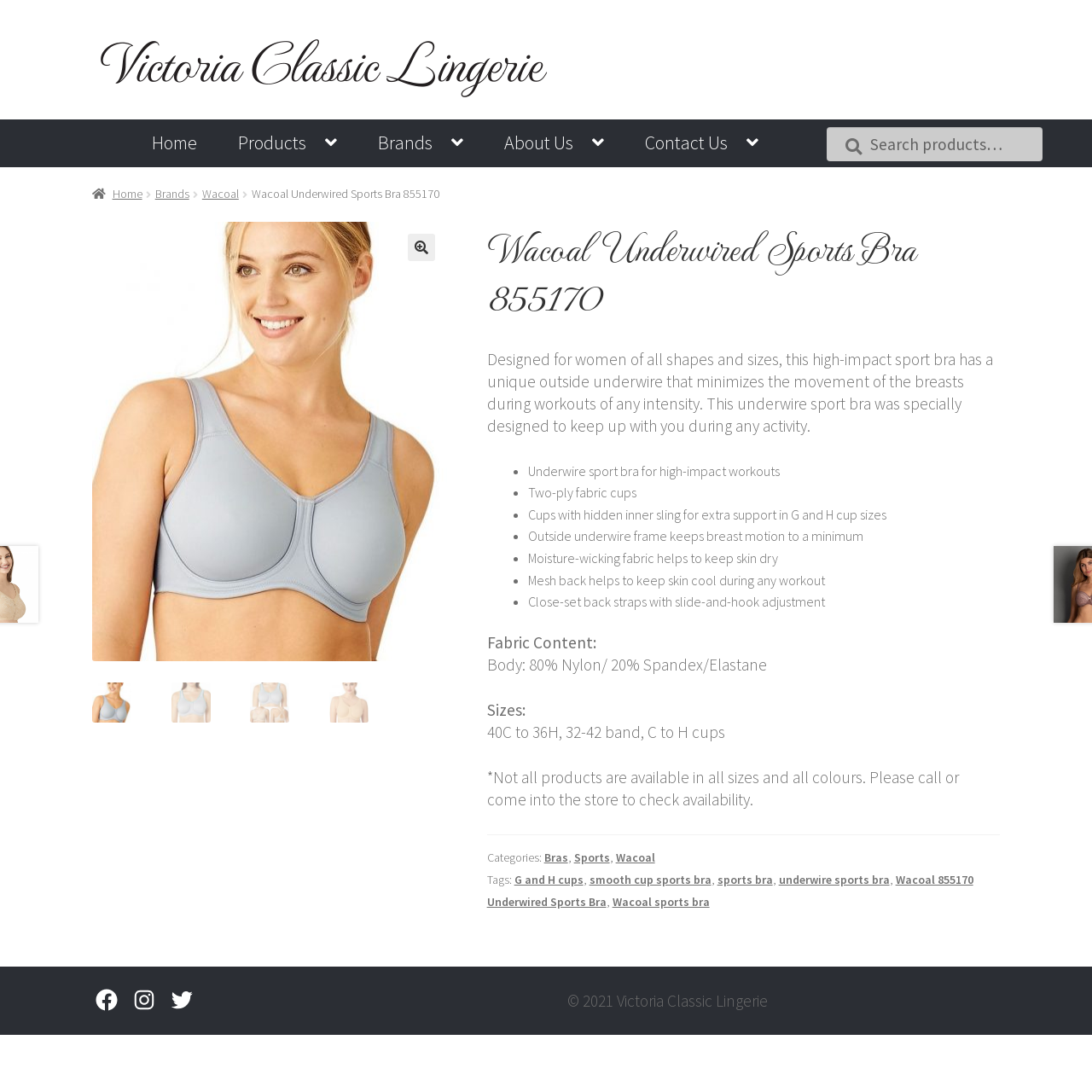Give the bounding box coordinates for this UI element: "alt="Victoria Classic Lingerie"". The coordinates should be four float numbers between 0 and 1, arranged as [left, top, right, bottom].

[0.084, 0.033, 0.699, 0.091]